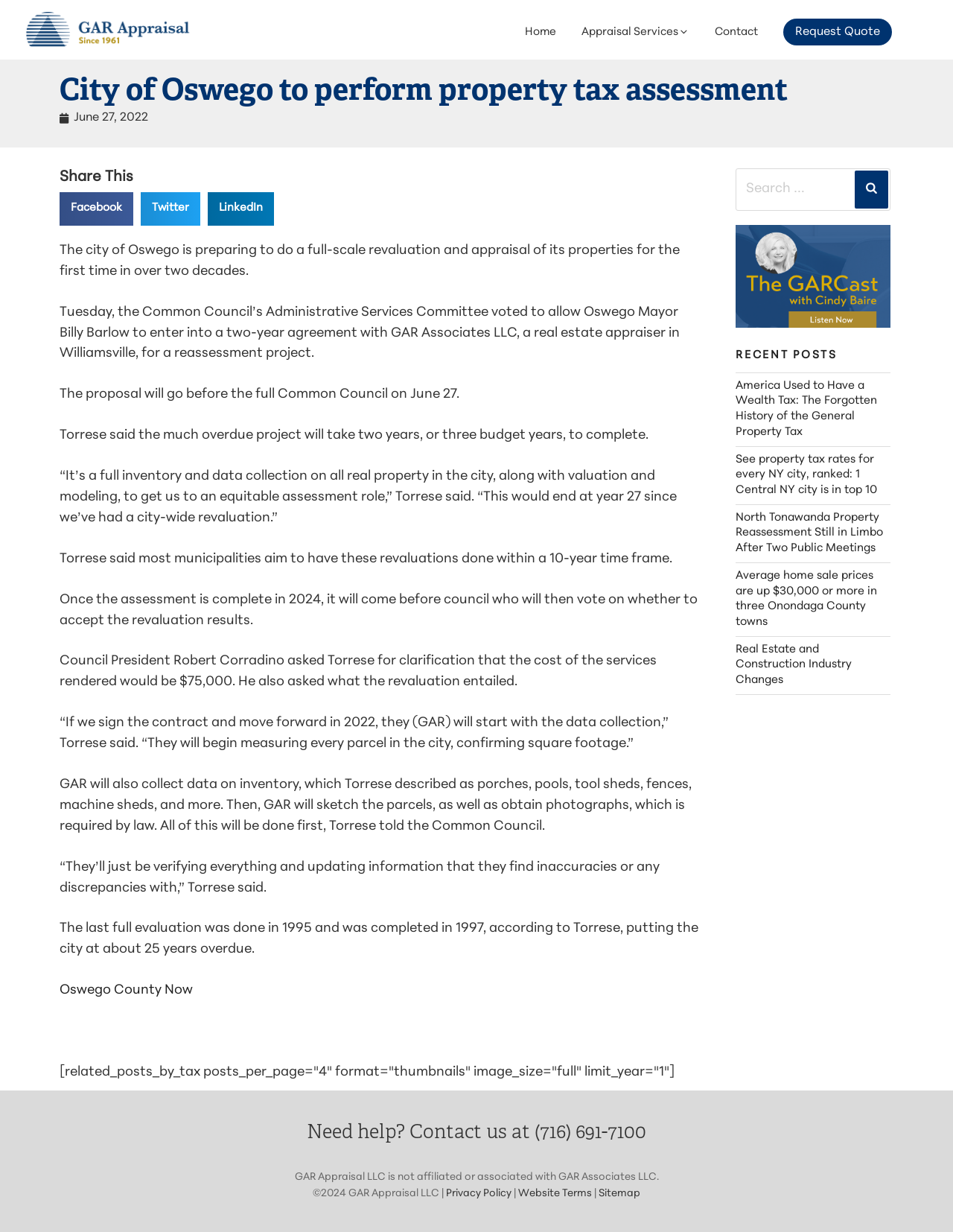Please determine the bounding box coordinates of the element's region to click for the following instruction: "Contact us".

[0.05, 0.91, 0.95, 0.936]